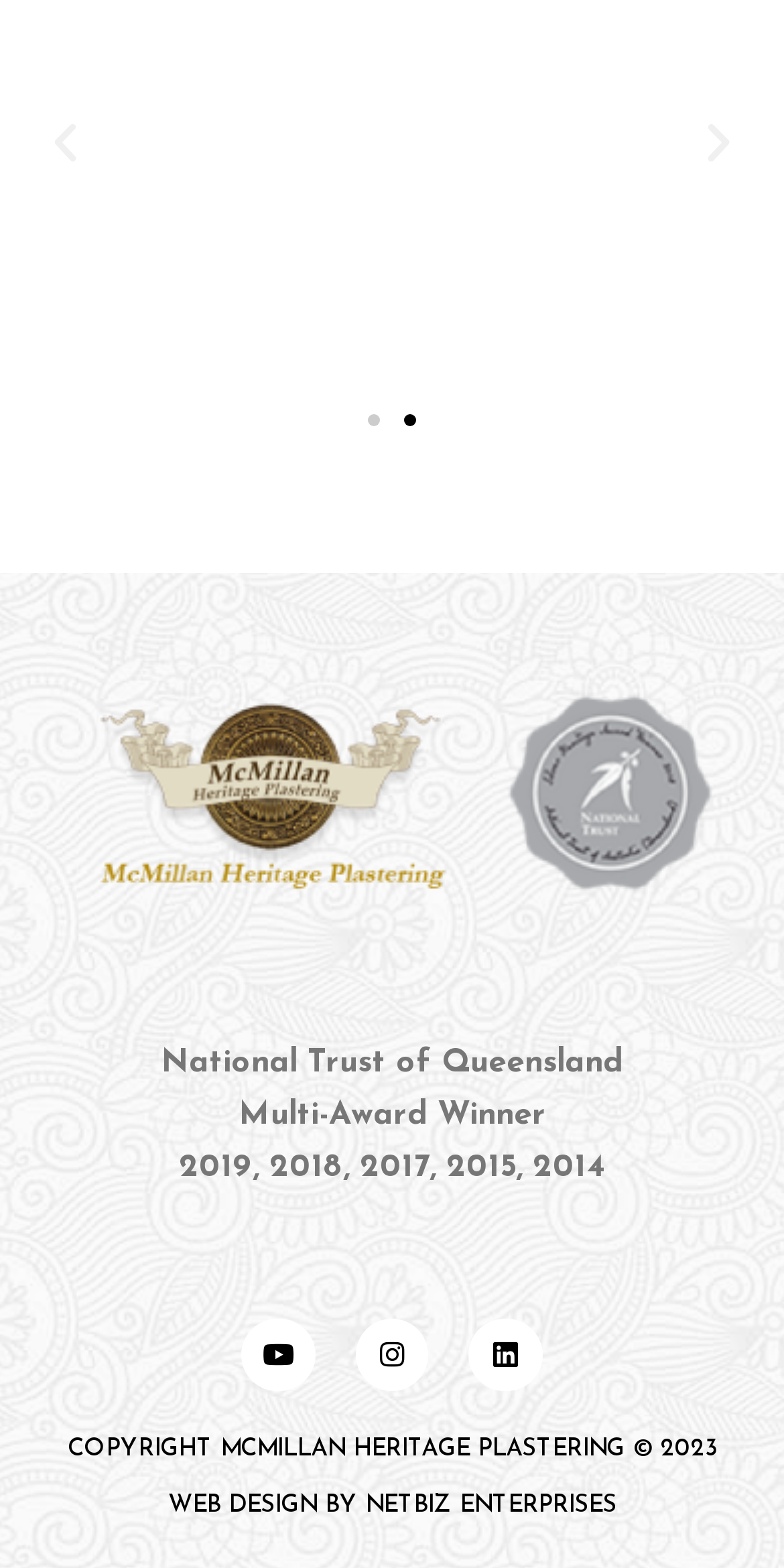Identify the bounding box coordinates of the specific part of the webpage to click to complete this instruction: "Go to previous slide".

[0.051, 0.075, 0.115, 0.107]